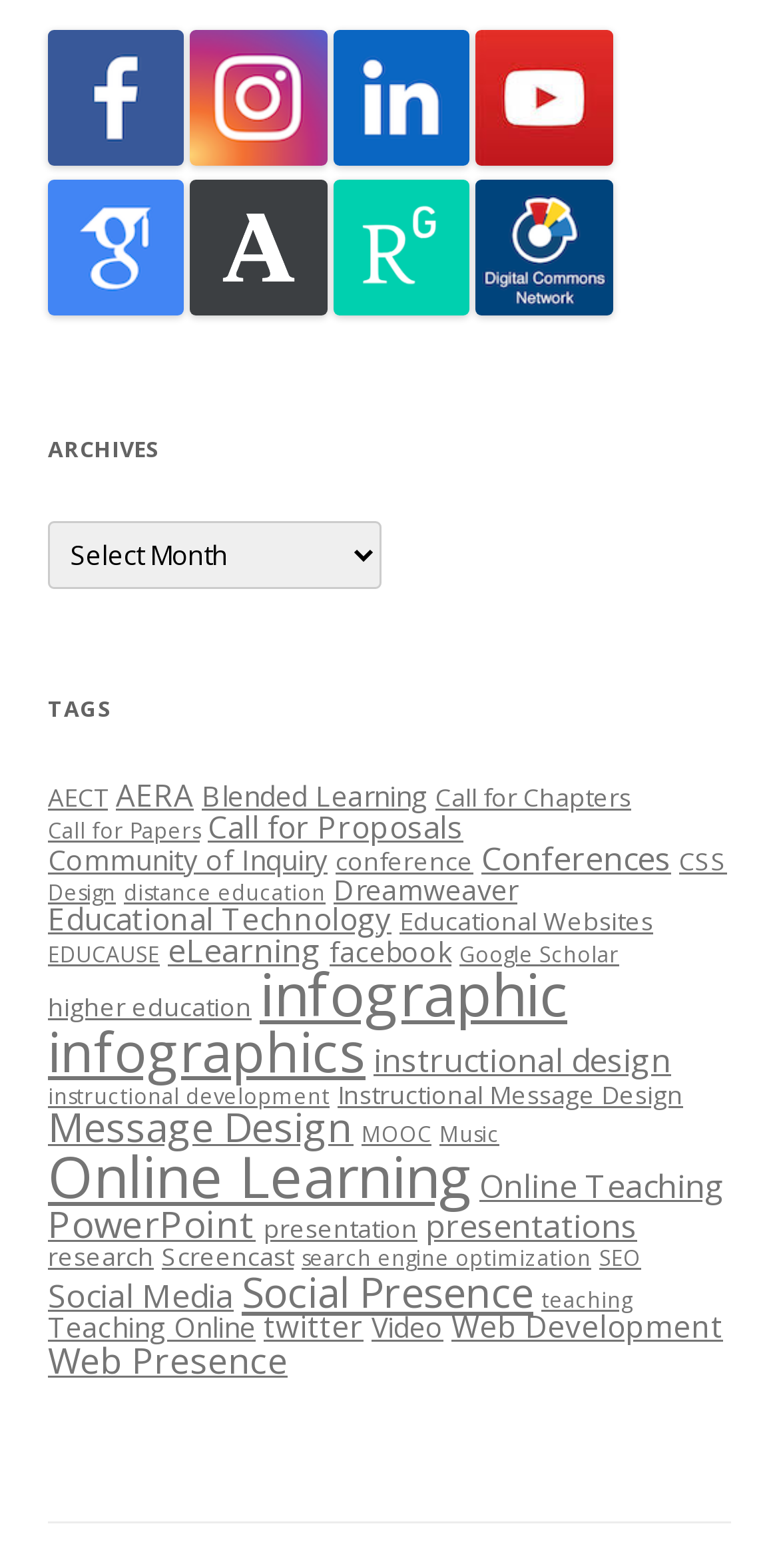Using the element description: "Community of Inquiry", determine the bounding box coordinates for the specified UI element. The coordinates should be four float numbers between 0 and 1, [left, top, right, bottom].

[0.062, 0.536, 0.421, 0.56]